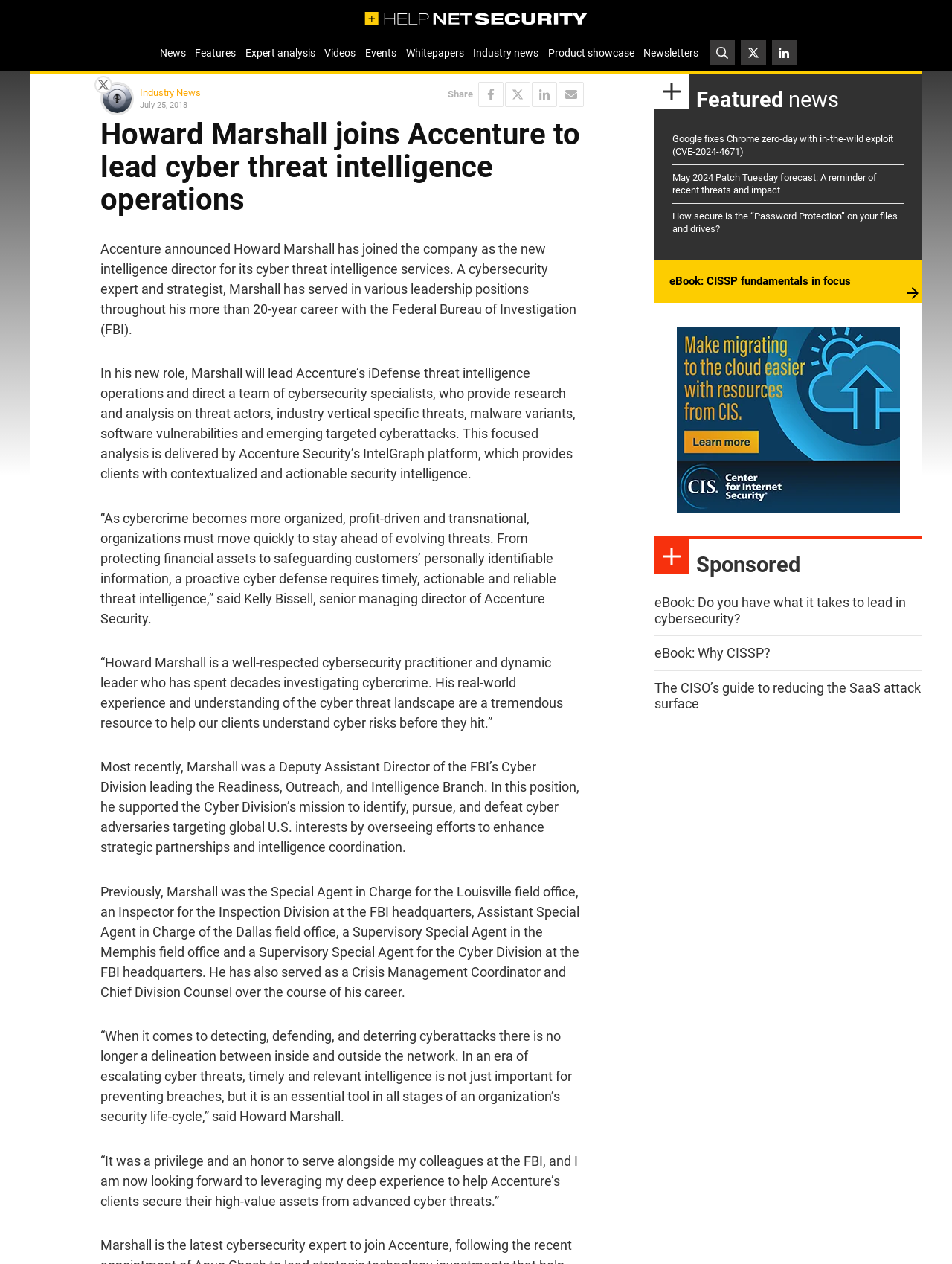Determine the title of the webpage and give its text content.

Howard Marshall joins Accenture to lead cyber threat intelligence operations